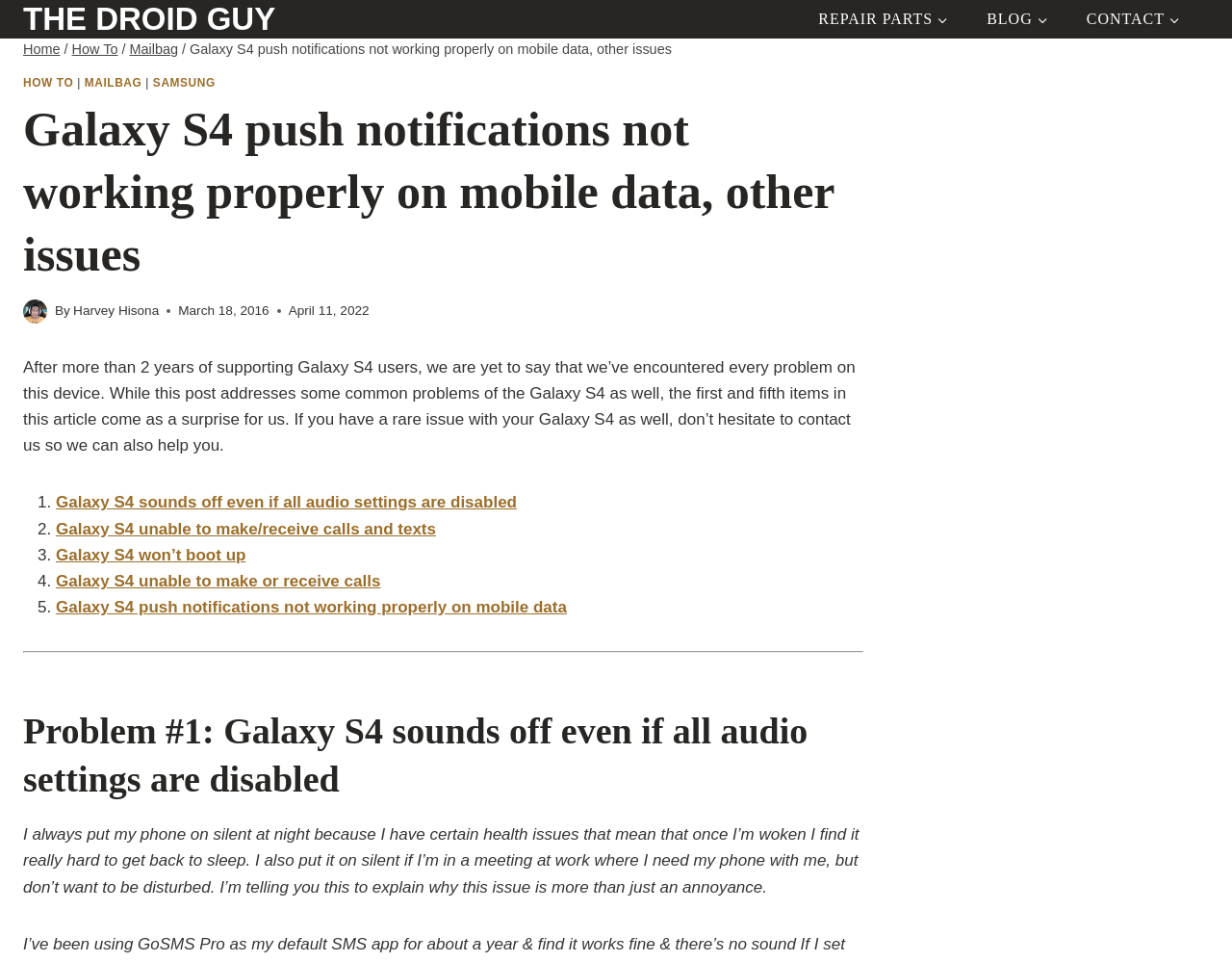Locate the bounding box coordinates of the element you need to click to accomplish the task described by this instruction: "Read the 'Galaxy S4 push notifications not working properly on mobile data, other issues' article".

[0.019, 0.102, 0.7, 0.297]